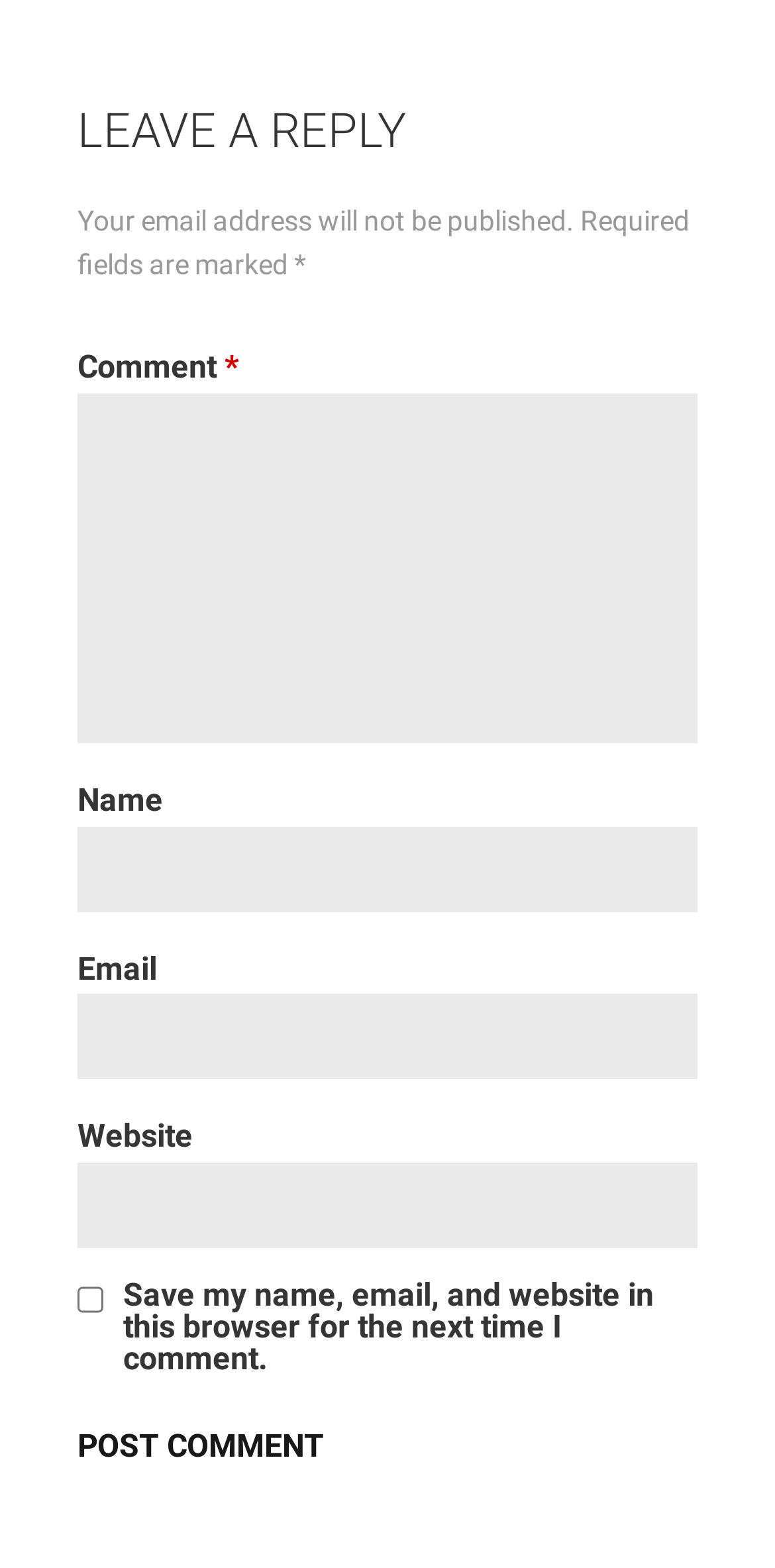Highlight the bounding box of the UI element that corresponds to this description: "parent_node: Comment * name="comment"".

[0.1, 0.251, 0.9, 0.474]